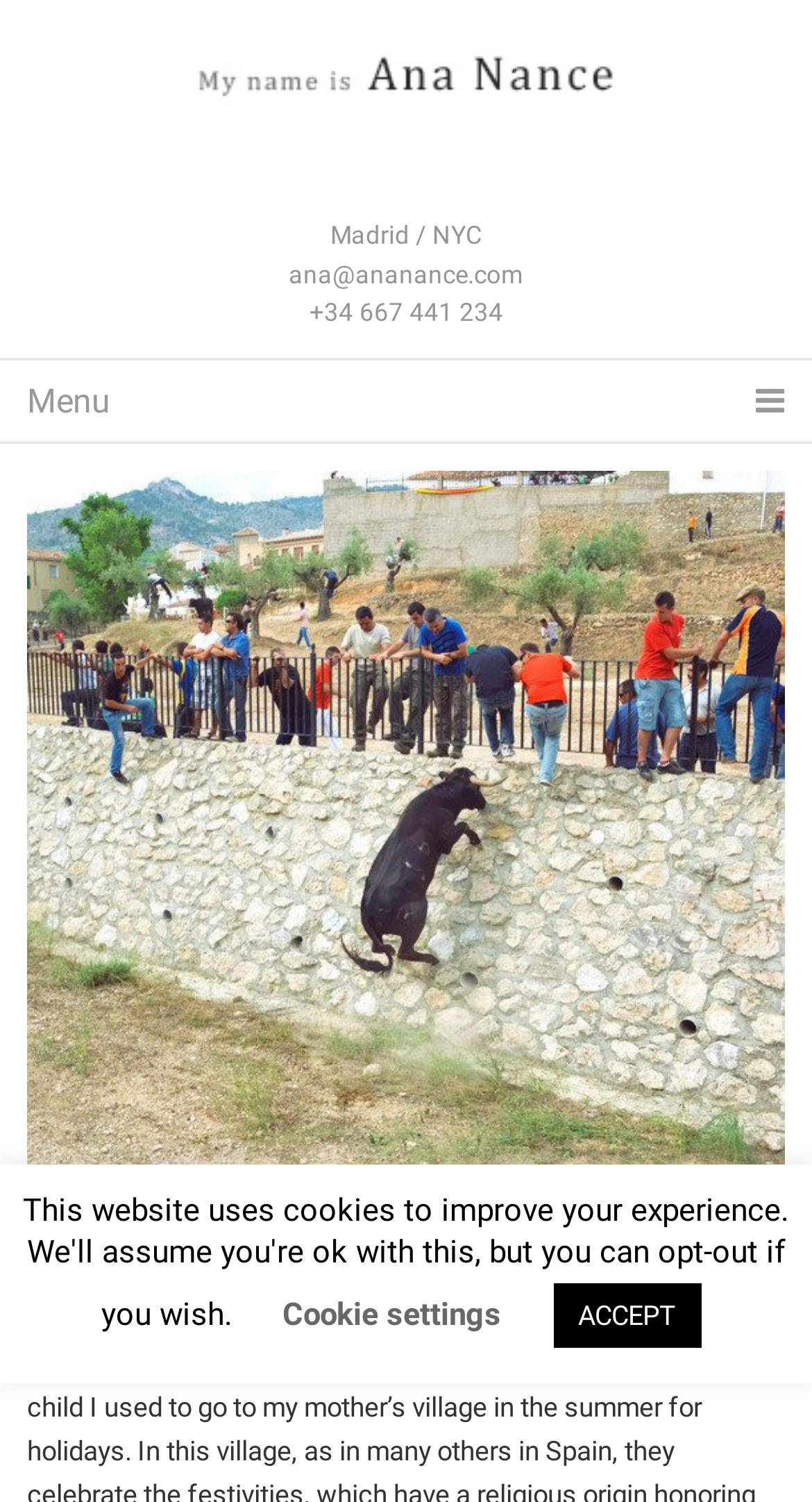What is the email address of AnaNance?
Use the image to give a comprehensive and detailed response to the question.

I found a link with the text 'ana@ananance.com' which is likely the email address of AnaNance.